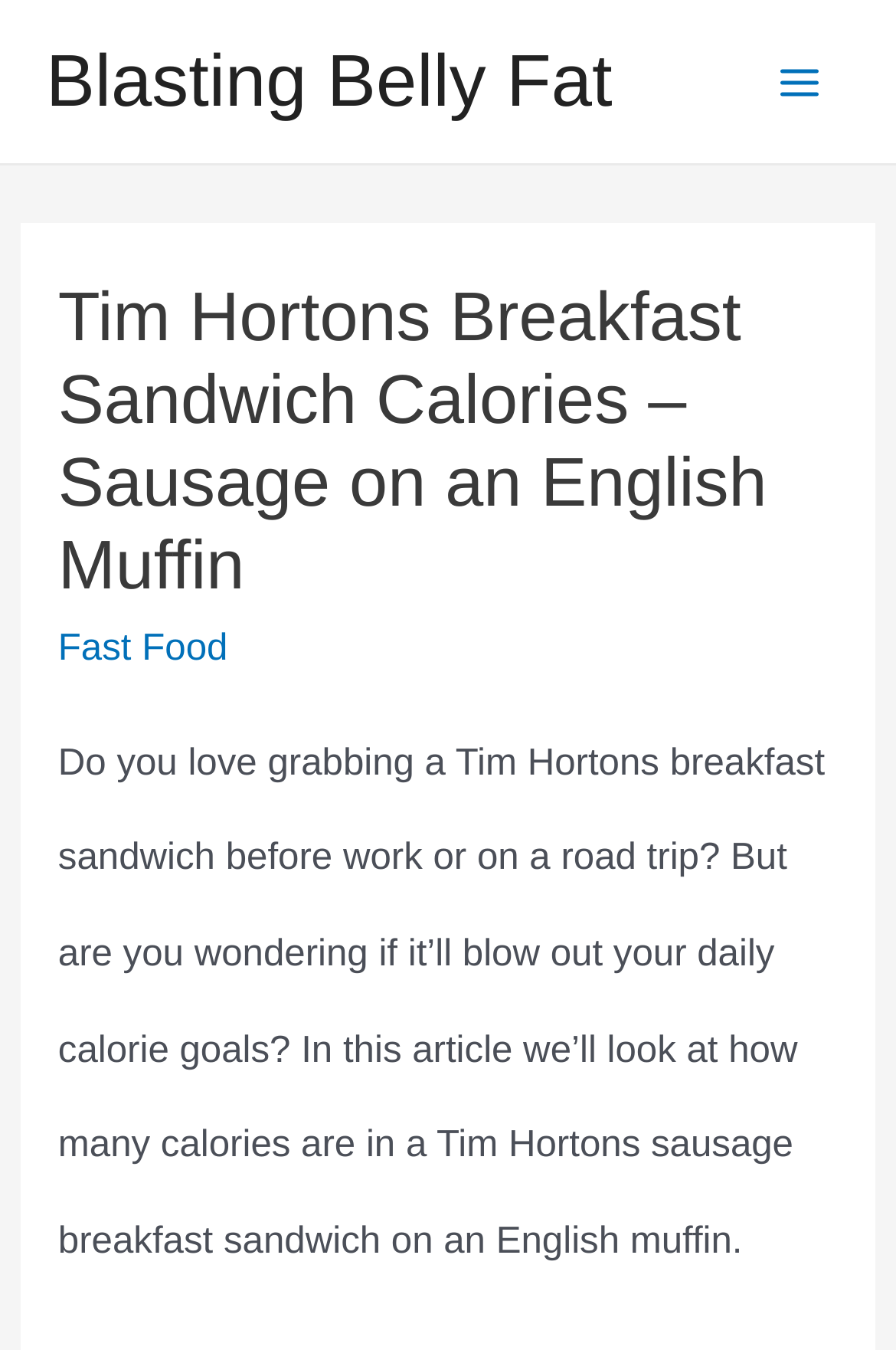Locate the UI element described by Blasting Belly Fat and provide its bounding box coordinates. Use the format (top-left x, top-left y, bottom-right x, bottom-right y) with all values as floating point numbers between 0 and 1.

[0.051, 0.03, 0.683, 0.091]